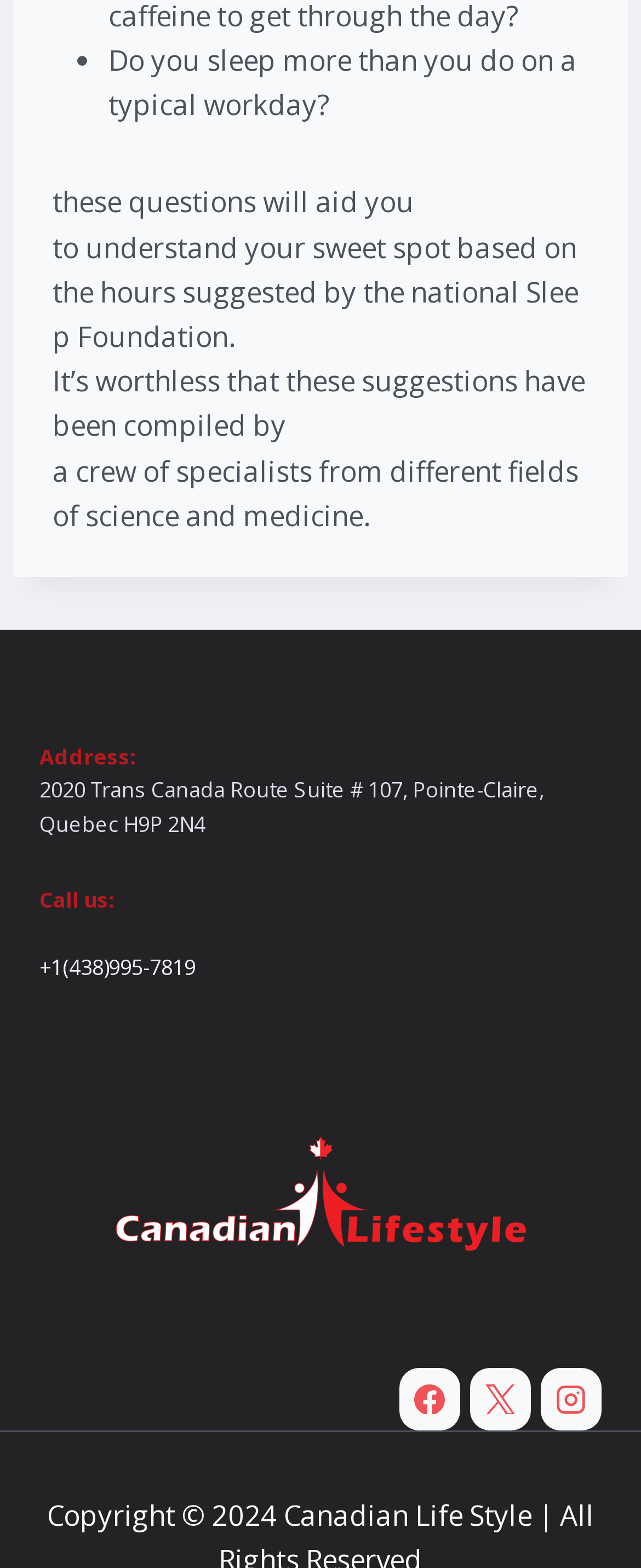What is the address of the company?
Using the image as a reference, give an elaborate response to the question.

The address can be found in the section below the introductory text, where it is written in a static text element.